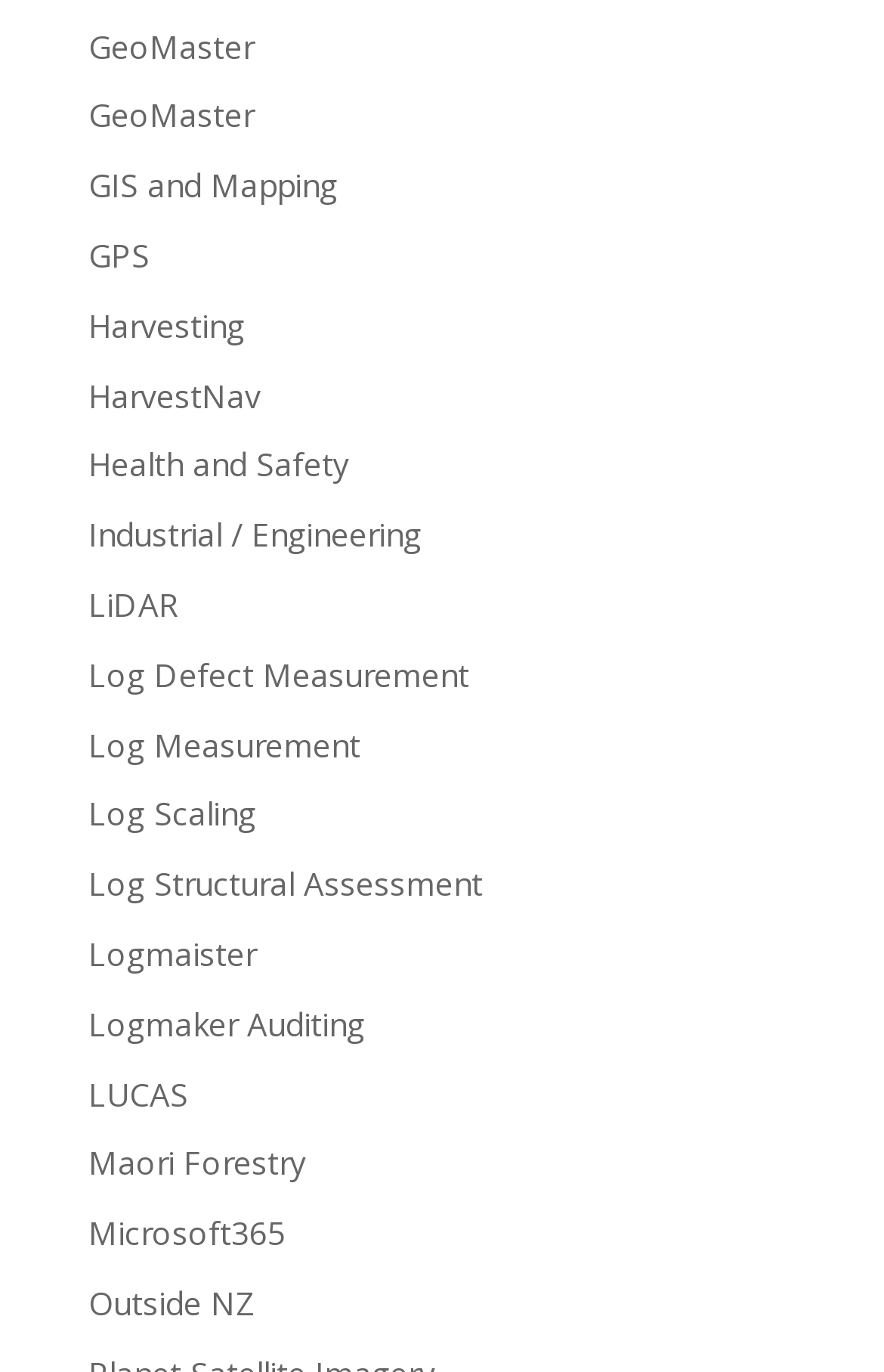What is the first link on the webpage? Examine the screenshot and reply using just one word or a brief phrase.

GeoMaster